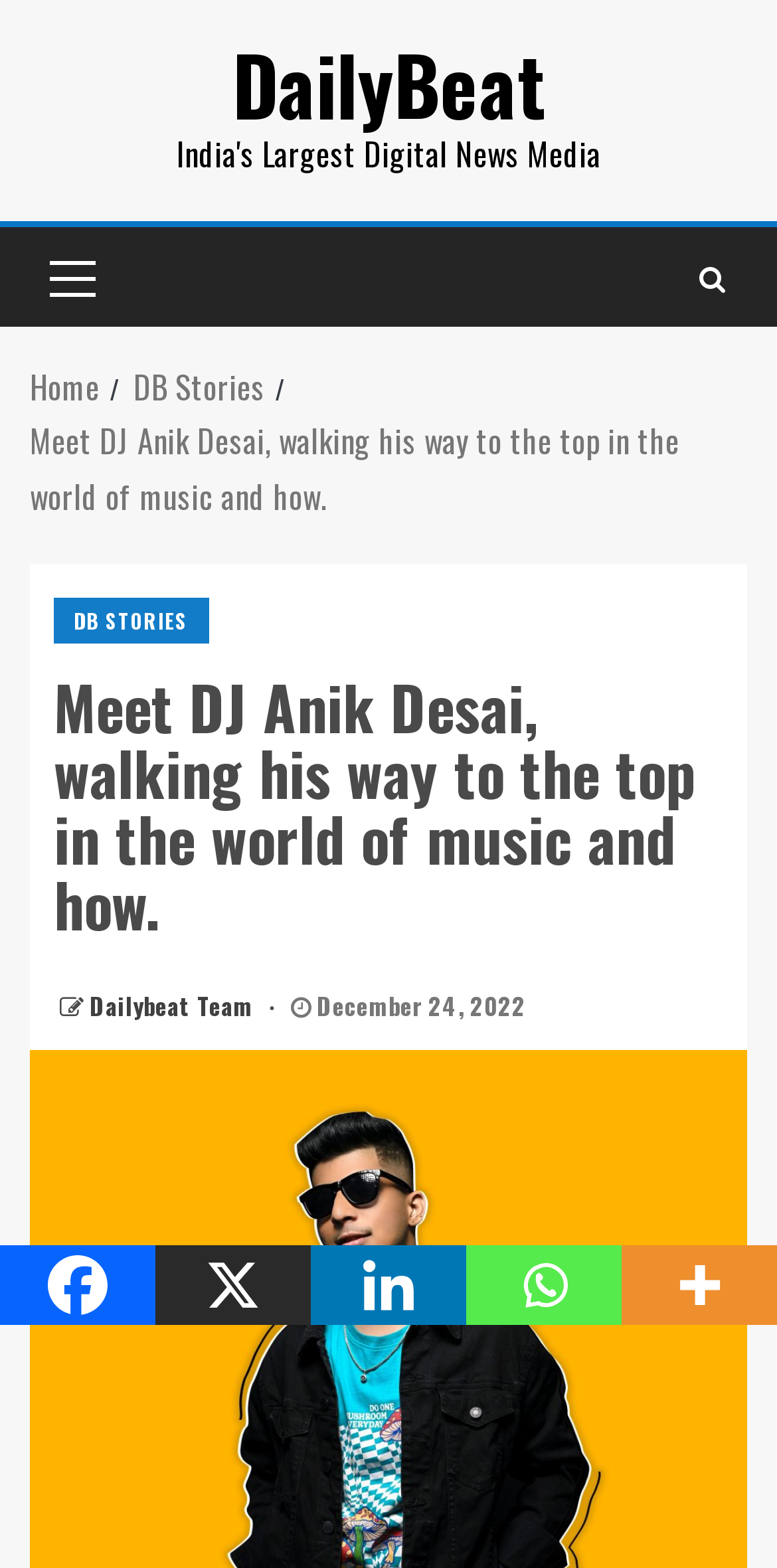Kindly provide the bounding box coordinates of the section you need to click on to fulfill the given instruction: "go to DailyBeat homepage".

[0.299, 0.015, 0.701, 0.091]